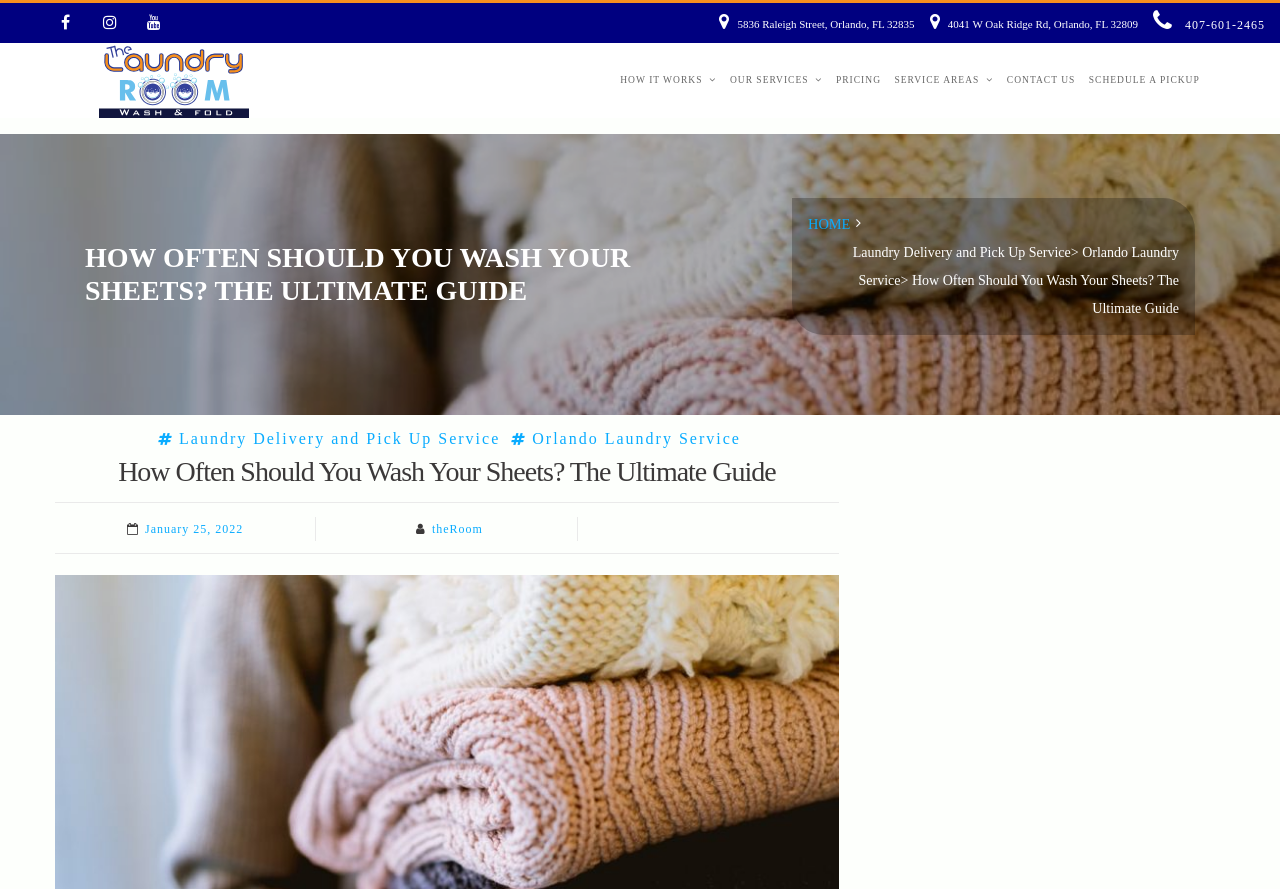What is the name of the laundry service?
Identify the answer in the screenshot and reply with a single word or phrase.

The Laundry Room